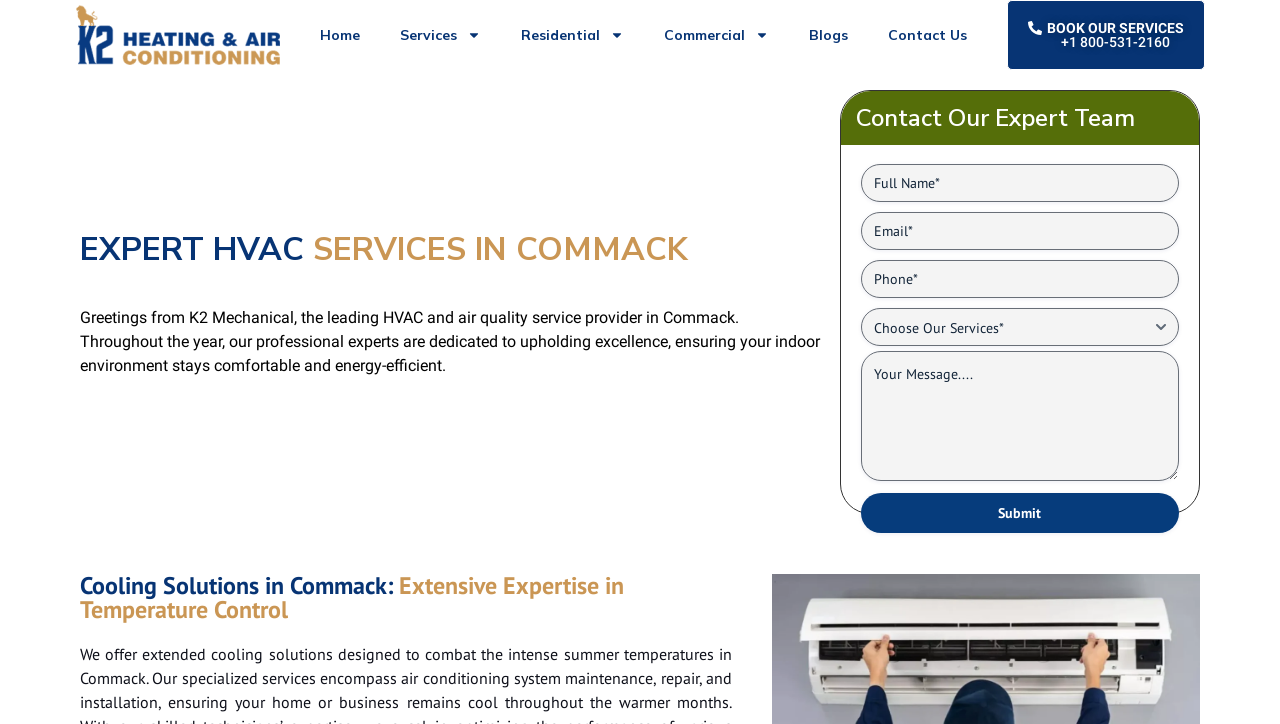Determine the bounding box coordinates of the region to click in order to accomplish the following instruction: "Continue shopping". Provide the coordinates as four float numbers between 0 and 1, specifically [left, top, right, bottom].

None